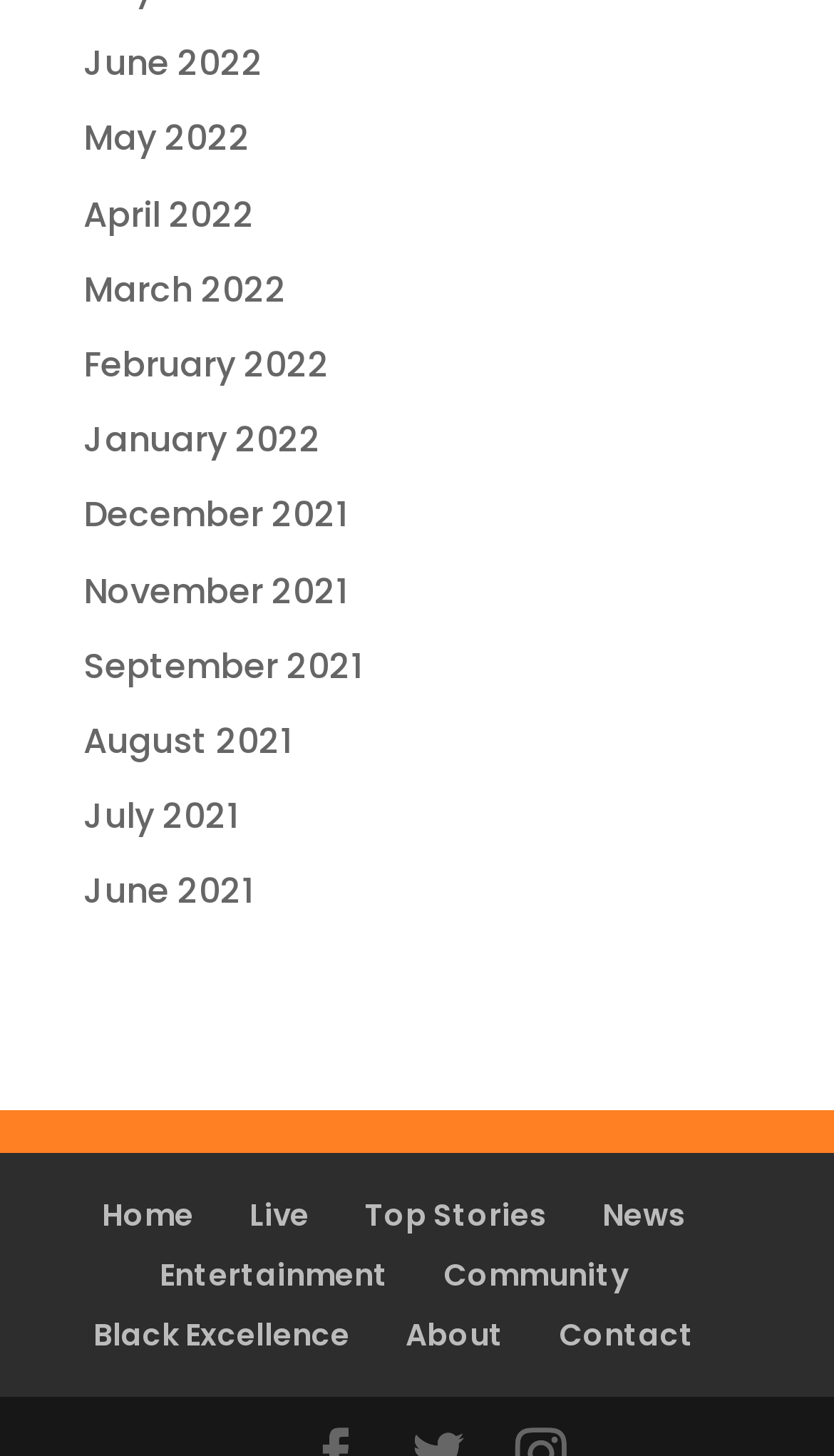Locate the bounding box coordinates of the clickable area to execute the instruction: "read the Gods Who Walk Among Us article". Provide the coordinates as four float numbers between 0 and 1, represented as [left, top, right, bottom].

None